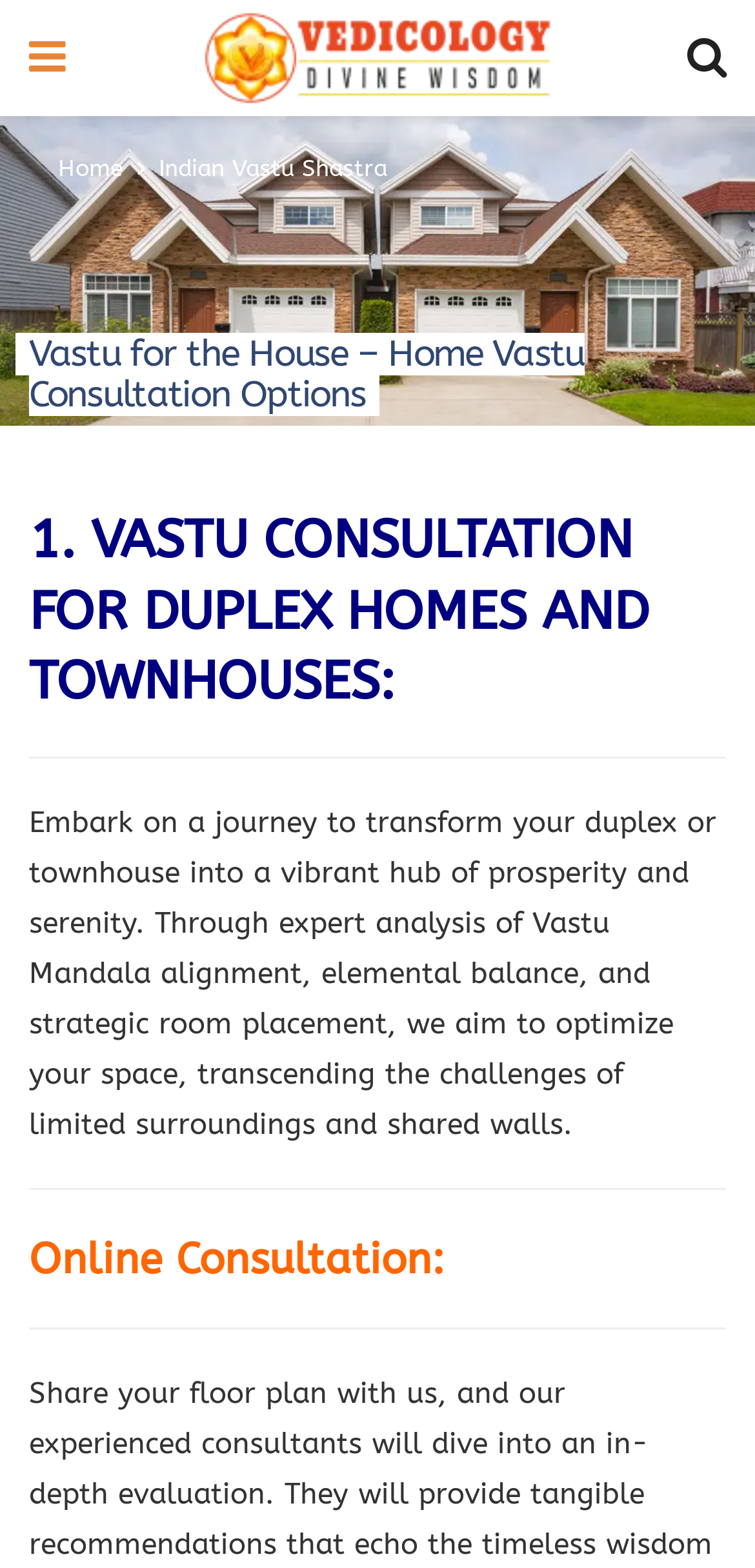What is the goal of room placement in Vastu consultation?
Based on the visual content, answer with a single word or a brief phrase.

Optimize space